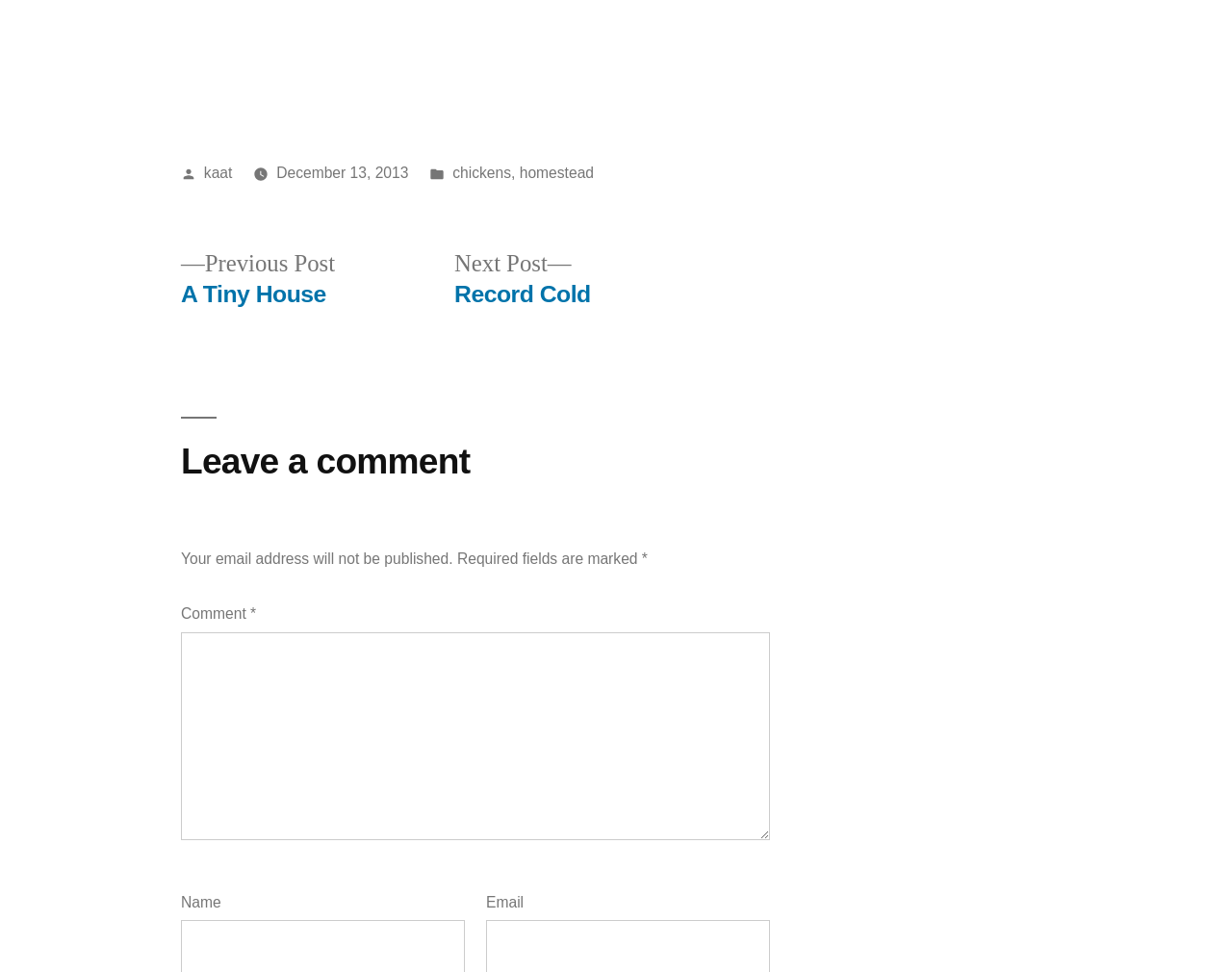What is the category of the post?
From the image, respond with a single word or phrase.

chickens, homestead